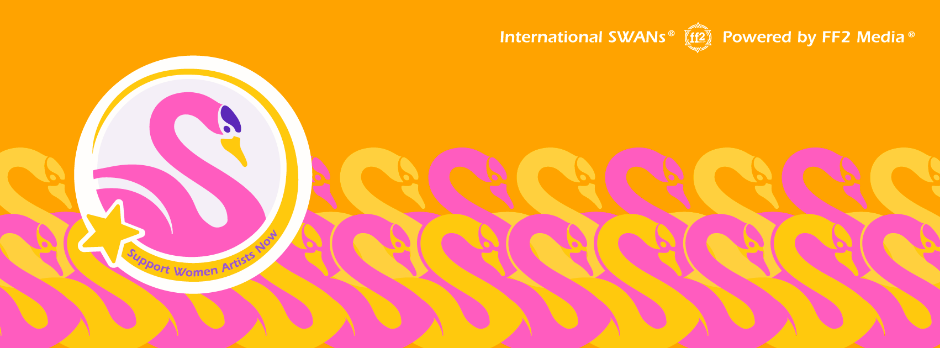Provide a comprehensive description of the image.

The image features a vibrant and colorful design promoting the initiative "Support Women Artists Now," powered by FF2 Media. The background is a bright orange, adorned with a repeated pattern of stylized flamingo illustrations in shades of pink and yellow, symbolizing creativity and empowerment. In the foreground, a prominent circular emblem showcases a singular pink flamingo, paired with the text "Support Women Artists Now," emphasizing the movement's commitment to uplifting and celebrating female artists in the industry. This design exemplifies a spirited advocacy for women's contributions to the arts.